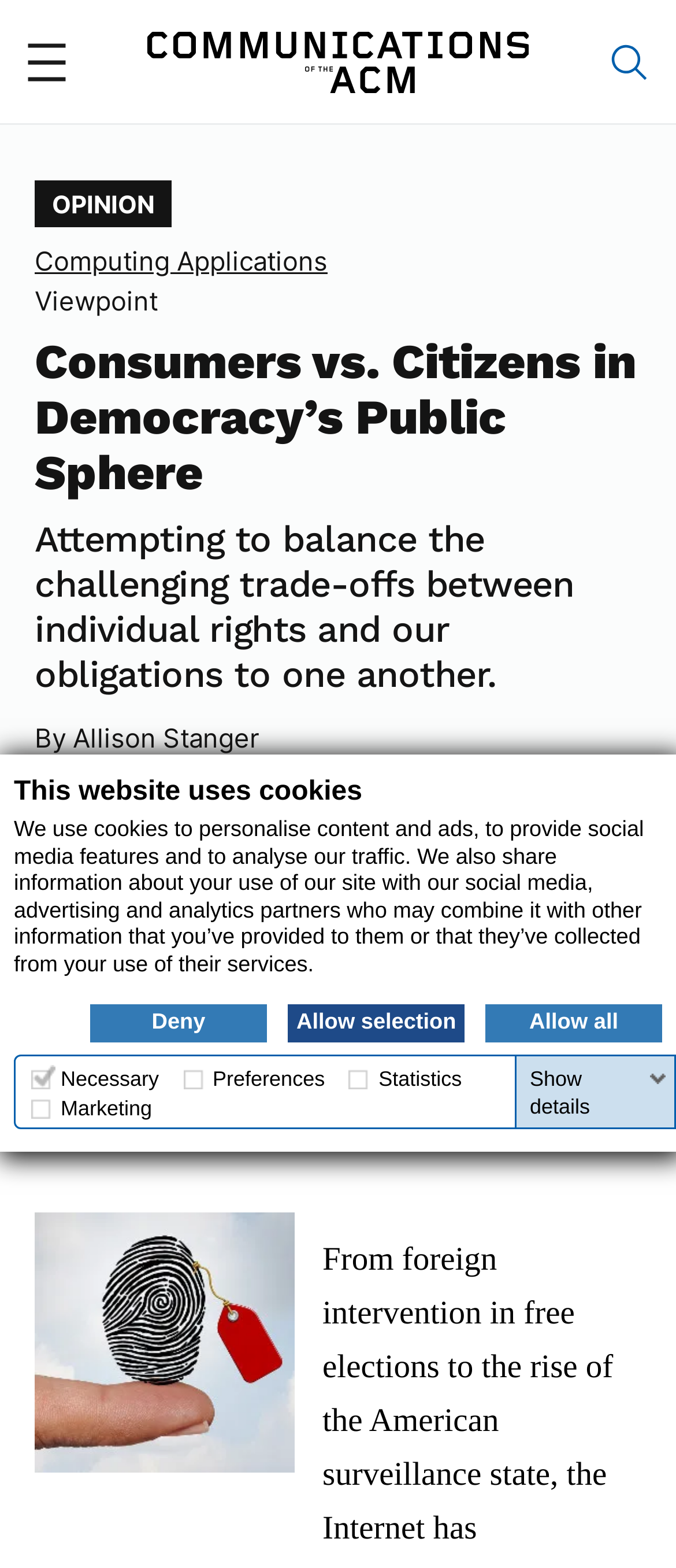Who is the author of the article?
Provide a comprehensive and detailed answer to the question.

The author's name is mentioned in the article section, where it says 'By Allison Stanger'.